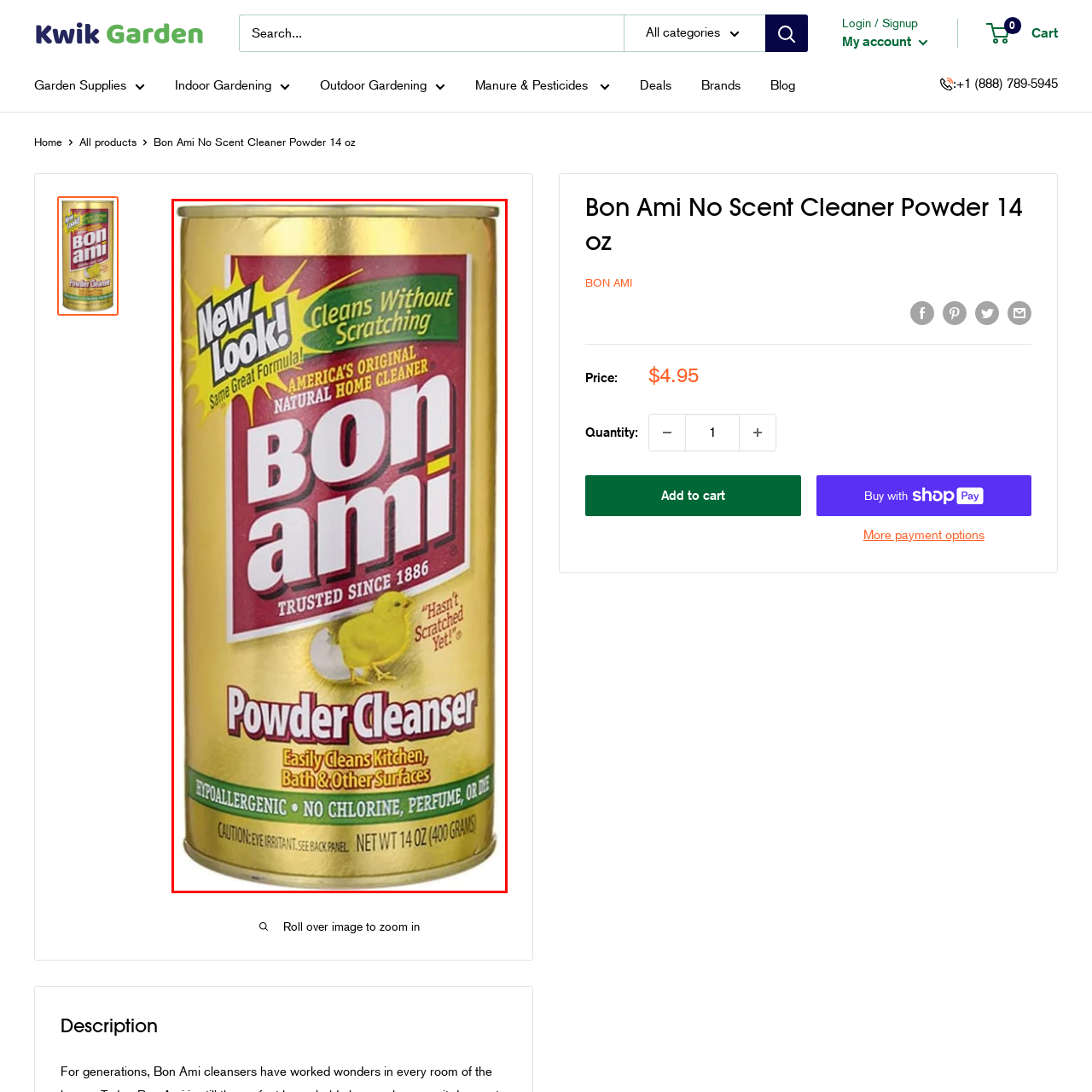What is the significance of the yellow chick graphic?
Pay attention to the segment of the image within the red bounding box and offer a detailed answer to the question.

The caption notes that the canister showcases a 'cute graphic of a yellow chick, which adds a playful touch', implying that the graphic is intended to make the product more appealing and friendly.